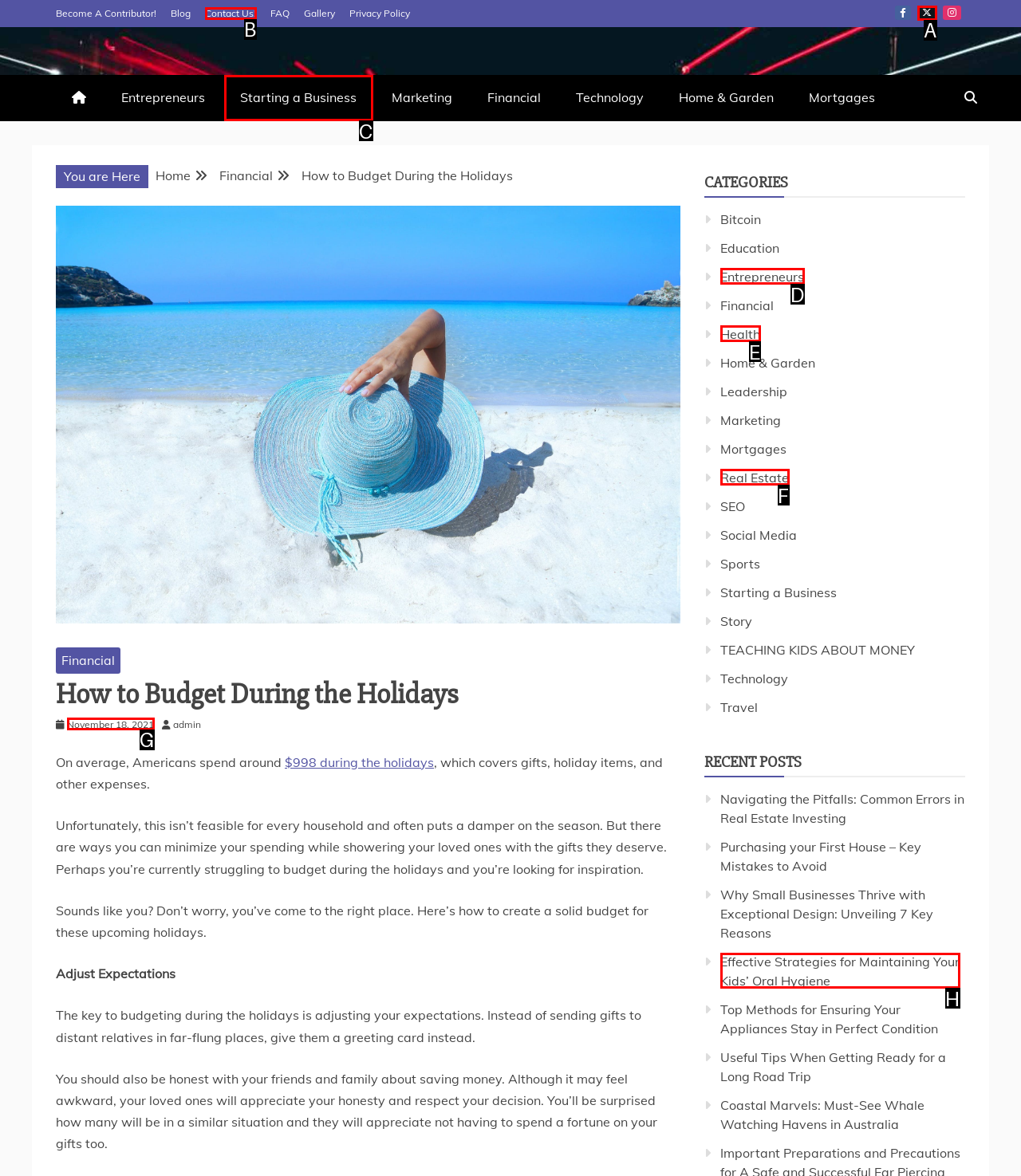Choose the option that best matches the element: Health
Respond with the letter of the correct option.

E